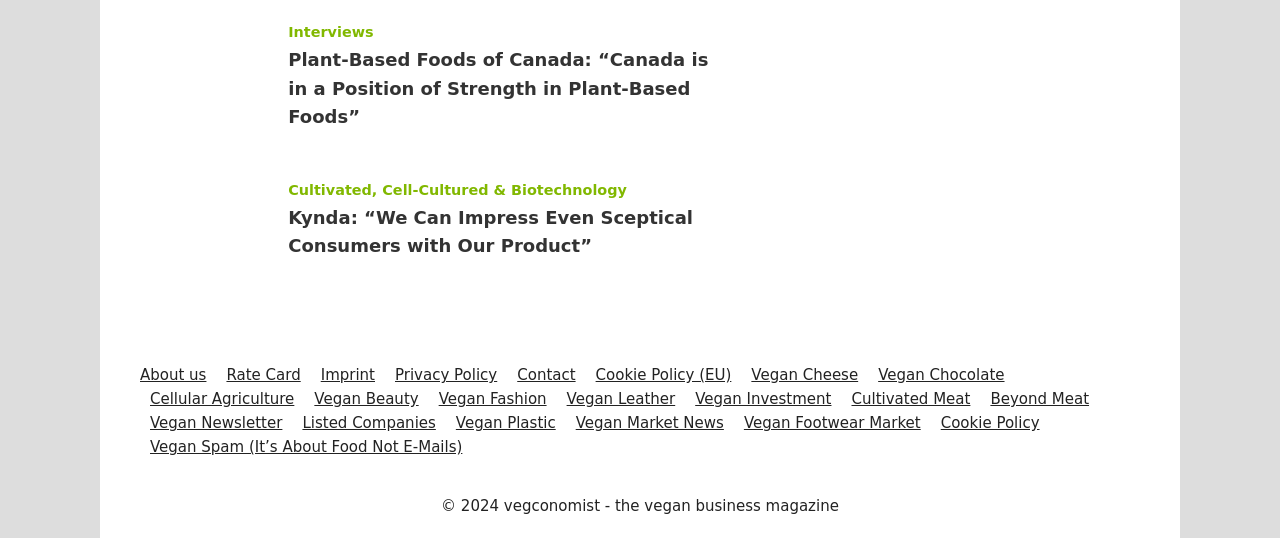Can you find the bounding box coordinates for the element that needs to be clicked to execute this instruction: "Click on the link to read about Leslie Ewing PBFA Canada"? The coordinates should be given as four float numbers between 0 and 1, i.e., [left, top, right, bottom].

[0.102, 0.032, 0.225, 0.275]